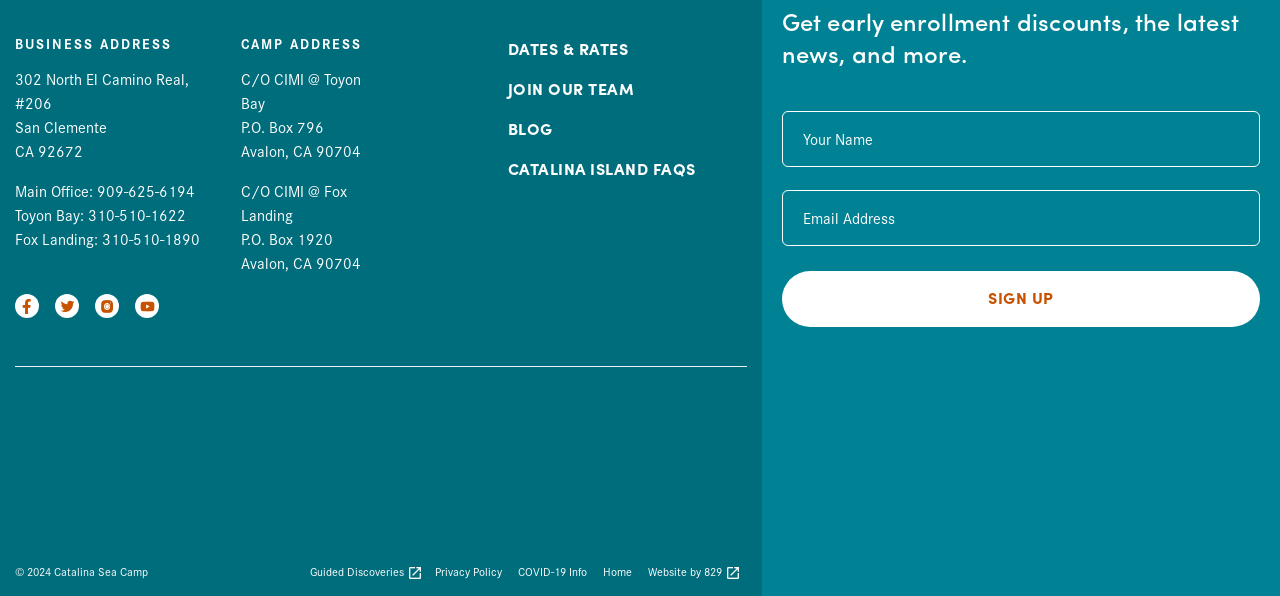Identify the bounding box coordinates of the clickable region required to complete the instruction: "Read the article 'Pick the Best Kids Toys On the web'". The coordinates should be given as four float numbers within the range of 0 and 1, i.e., [left, top, right, bottom].

None